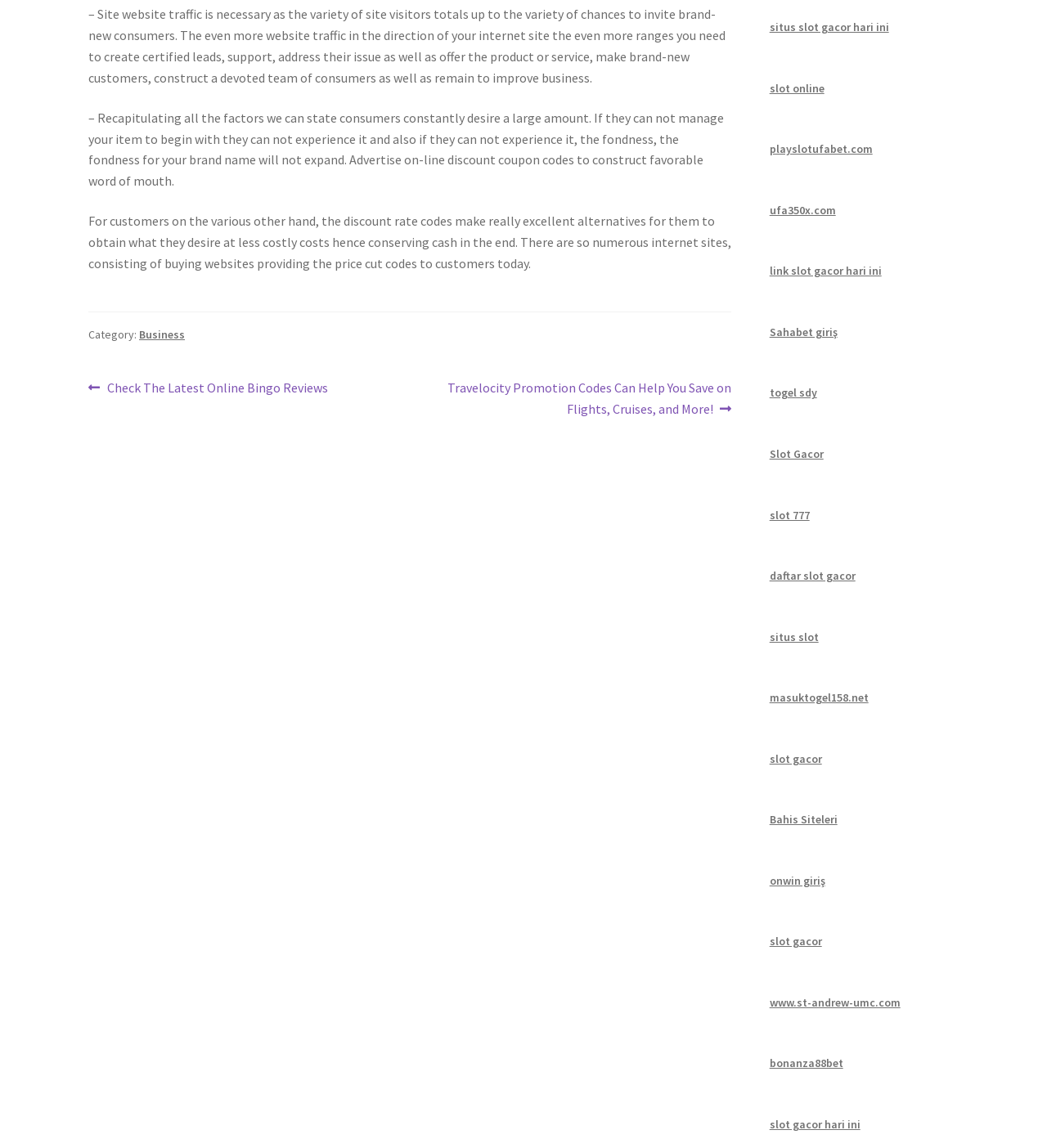Determine the bounding box coordinates of the clickable region to carry out the instruction: "Explore 'Slot Gacor'".

[0.735, 0.389, 0.786, 0.402]